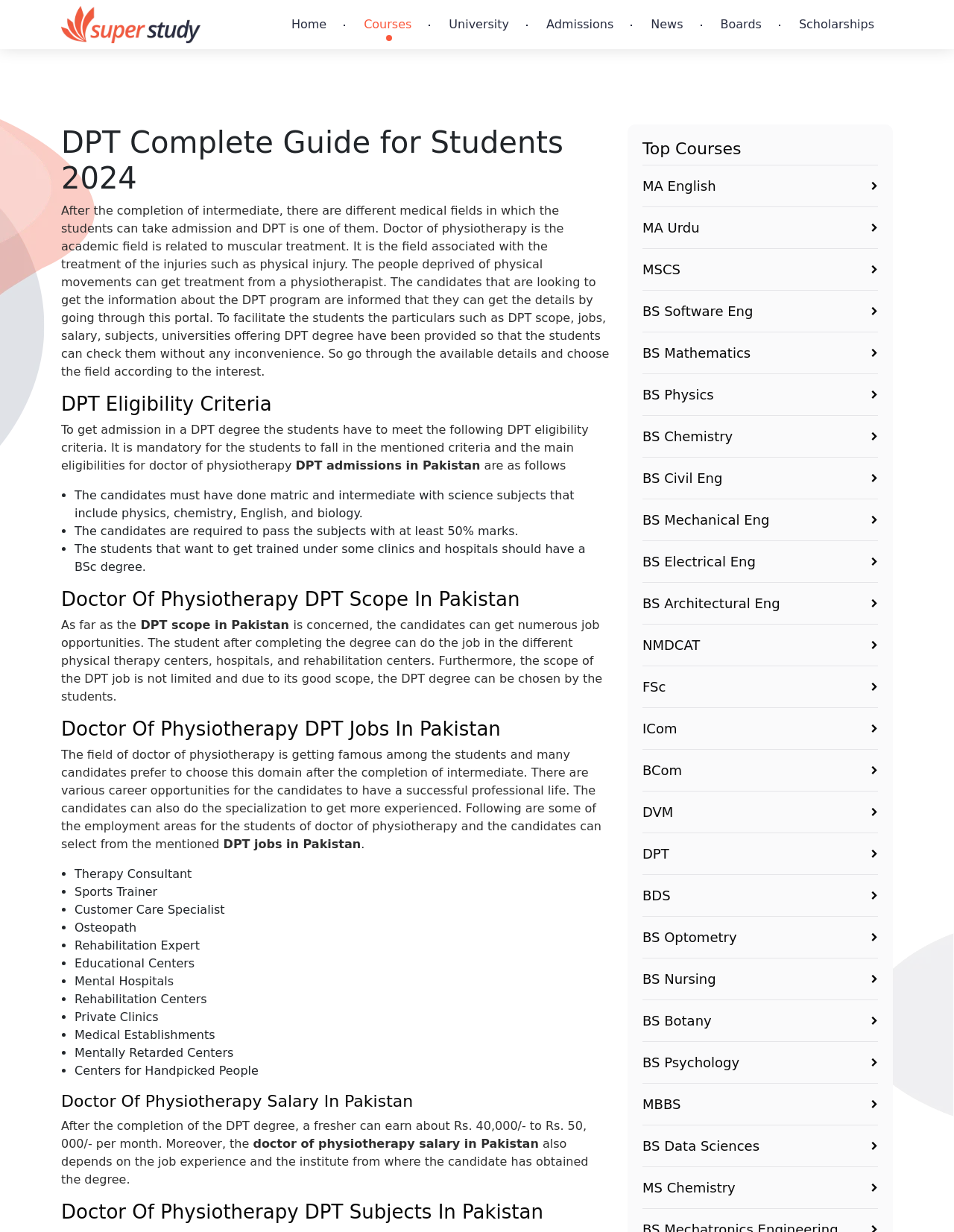Identify the bounding box coordinates of the clickable region necessary to fulfill the following instruction: "Read about DPT Eligibility Criteria". The bounding box coordinates should be four float numbers between 0 and 1, i.e., [left, top, right, bottom].

[0.064, 0.319, 0.639, 0.337]